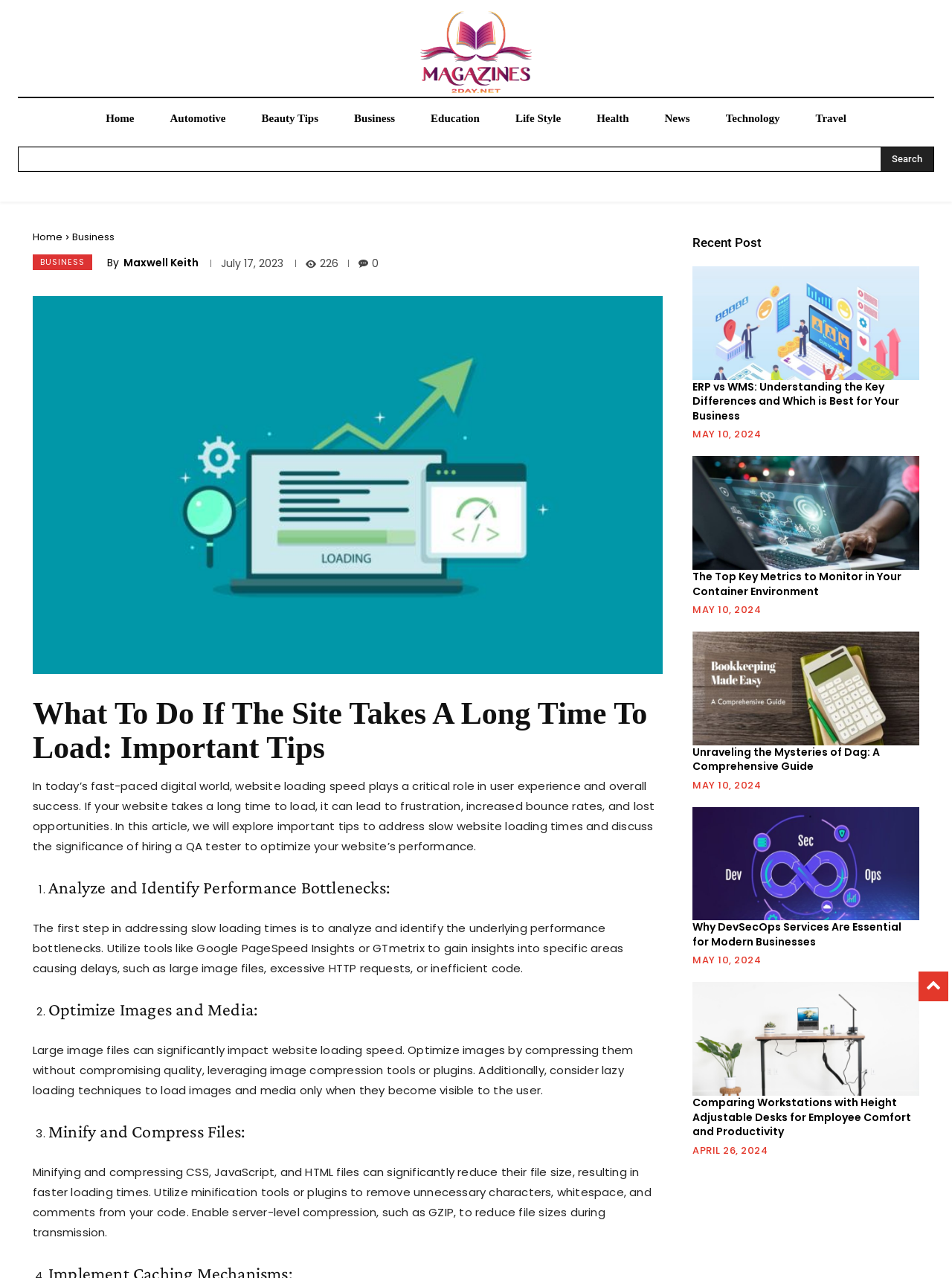Describe all the key features of the webpage in detail.

The webpage is an article from Magazines2day, titled "What To Do If The Site Takes A Long Time To Load: Important Tips". At the top, there is a logo and a navigation menu with links to various categories such as Home, Automotive, Beauty Tips, Business, Education, Life Style, Health, News, Technology, and Travel. Below the navigation menu, there is a search bar with a search button.

The main content of the article is divided into sections, each with a heading and a list marker (1., 2., 3., etc.). The article discusses the importance of website loading speed and provides tips to address slow loading times, including analyzing and identifying performance bottlenecks, optimizing images and media, and minifying and compressing files.

On the right side of the page, there is a section titled "Recent Post" with a list of links to other articles, each with a heading, a link, and a publication date. The articles are titled "ERP vs WMS: Understanding the Key Differences and Which is Best for Your Business", "The Top Key Metrics to Monitor in Your Container Environment", "Unraveling the Mysteries of Dag: A Comprehensive Guide", "Why DevSecOps Services Are Essential for Modern Businesses", and "Comparing Workstations with Height Adjustable Desks for Employee Comfort and Productivity".